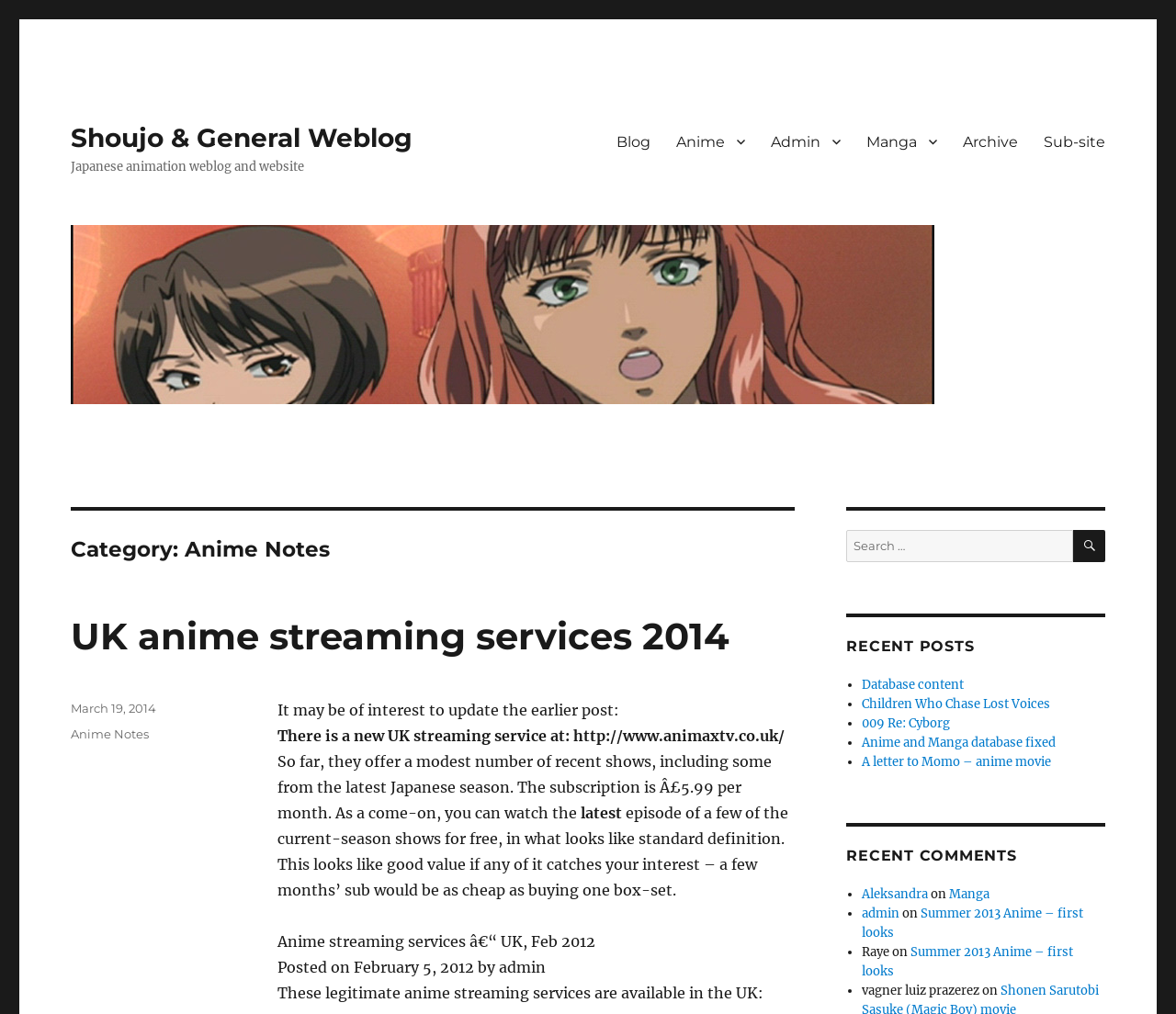Please determine the bounding box coordinates for the element that should be clicked to follow these instructions: "Click on the 'Blog' link".

[0.513, 0.12, 0.564, 0.159]